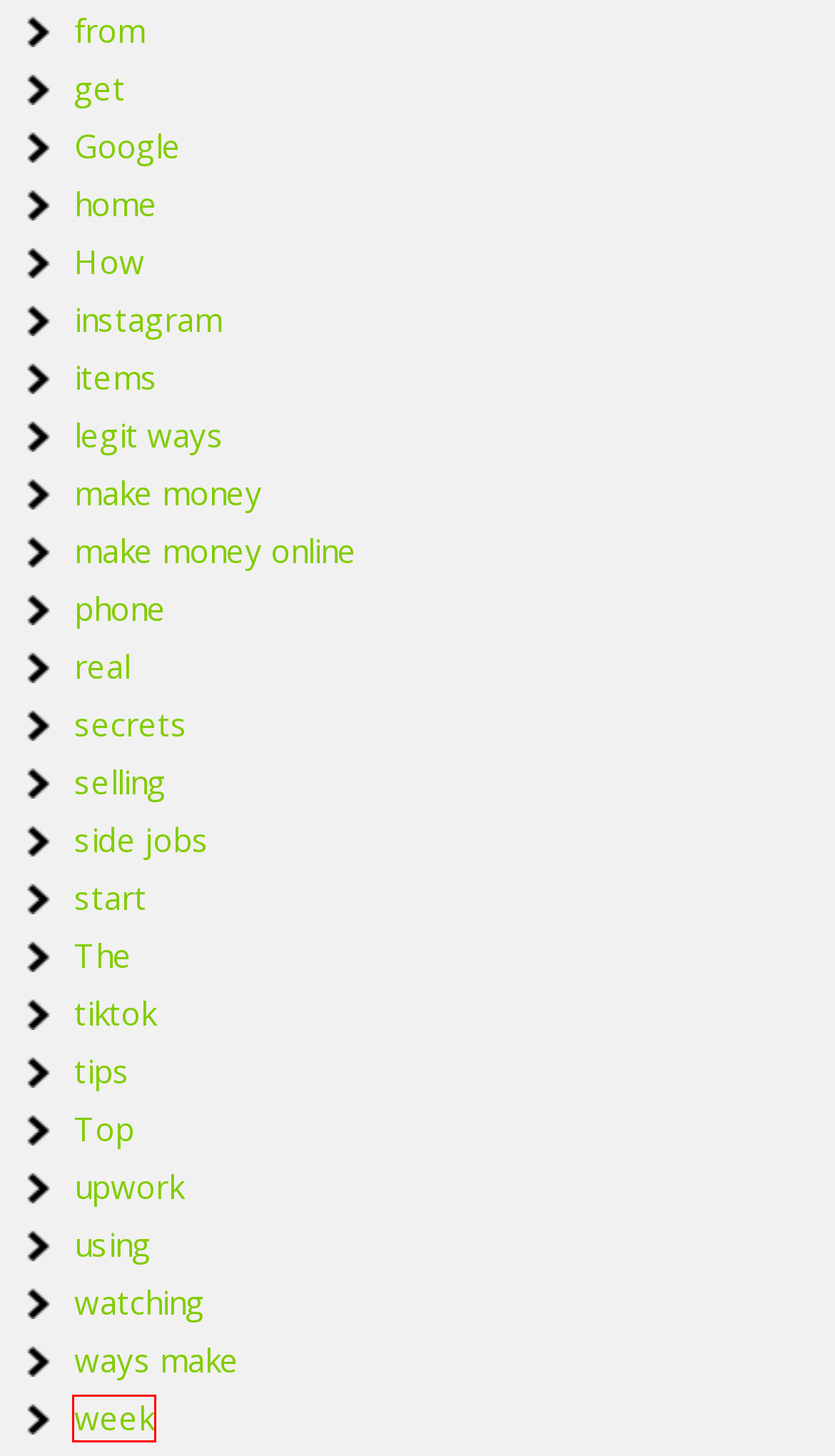You are presented with a screenshot of a webpage containing a red bounding box around an element. Determine which webpage description best describes the new webpage after clicking on the highlighted element. Here are the candidates:
A. using
B. Top
C. secrets
D. watching
E. selling
F. ways make
G. week
H. upwork

G